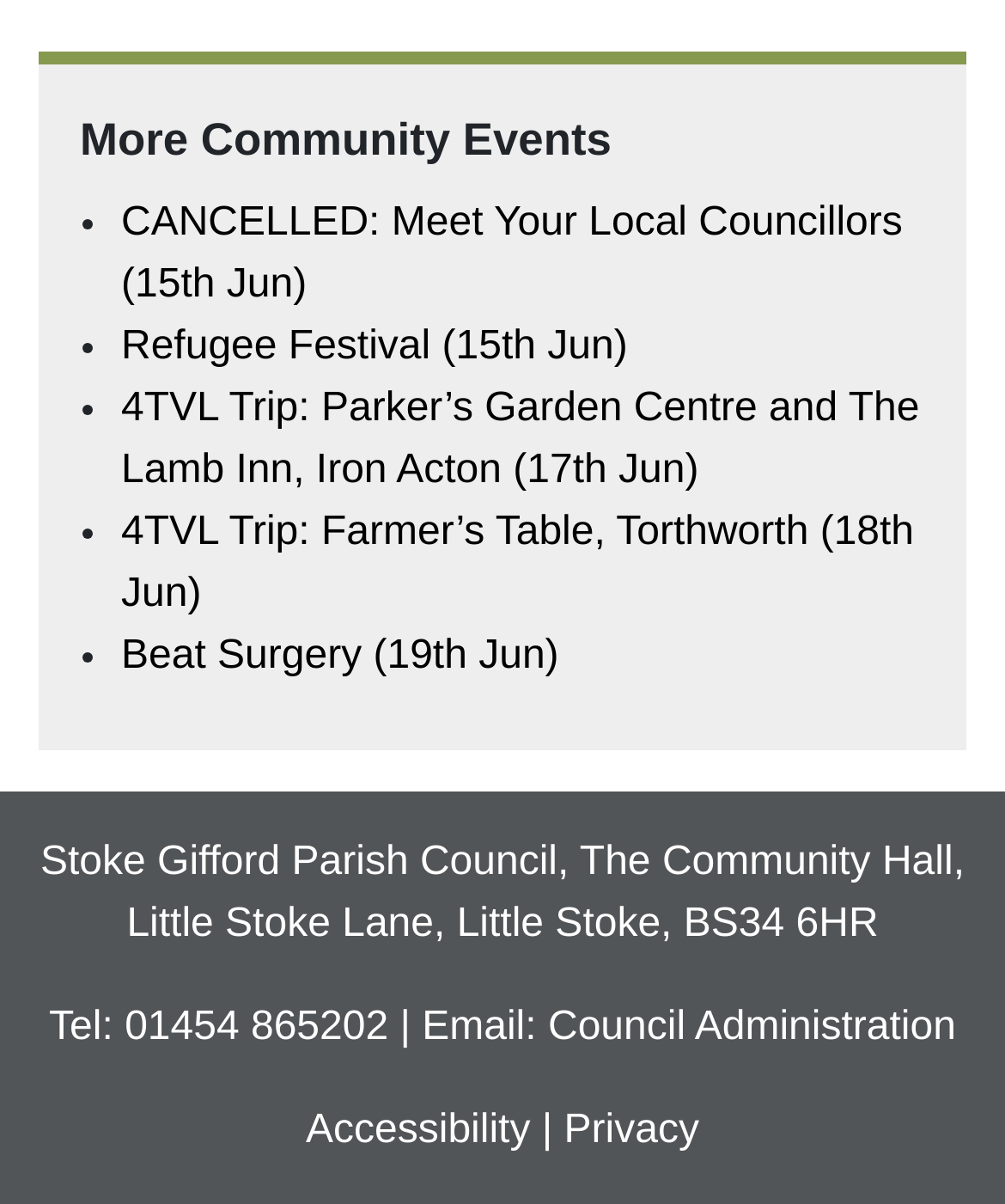Determine the coordinates of the bounding box for the clickable area needed to execute this instruction: "read about accessibility".

[0.304, 0.922, 0.528, 0.958]